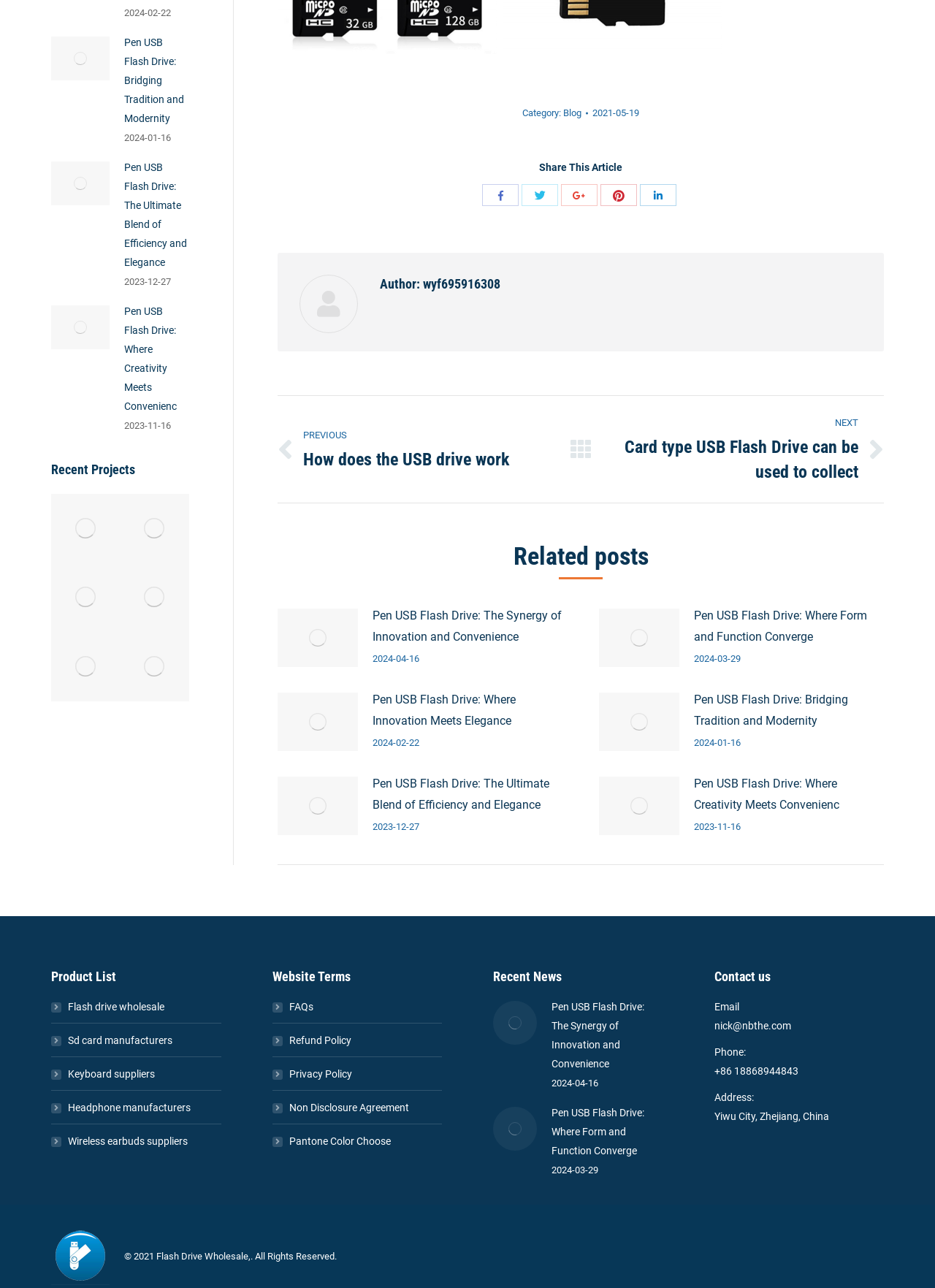What is the purpose of the links with Facebook, Twitter, Google+, Pinterest, and LinkedIn icons?
Please give a detailed and elaborate answer to the question.

The purpose of the links with Facebook, Twitter, Google+, Pinterest, and LinkedIn icons can be determined by looking at the text 'Share This Article' above them, which suggests that they are used to share the article on various social media platforms.